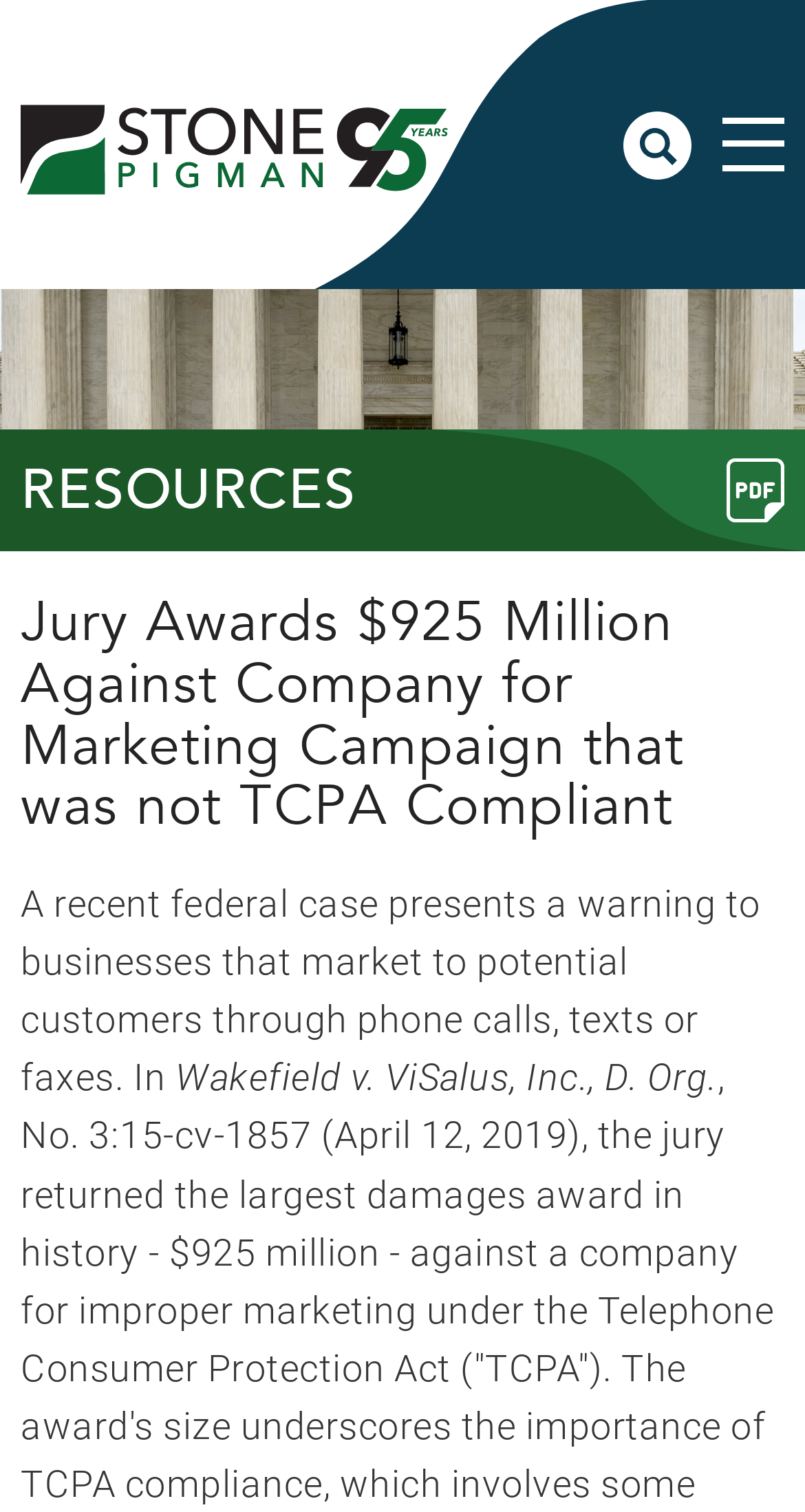Give a complete and precise description of the webpage's appearance.

The webpage appears to be an article or news page, with a prominent heading that reads "Jury Awards $925 Million Against Company for Marketing Campaign that was not TCPA Compliant". This heading is centered near the top of the page.

At the top-left corner, there is a link to "Stone Pigman Walther Wittmann L.L.C." accompanied by an image with the same name. This link and image are relatively small and positioned close to the top edge of the page.

On the opposite side of the top edge, there is a link to "Main Menu" and another link with no text, both of which are small and positioned near the top-right corner.

Below the heading, there is a banner image that spans the entire width of the page. This image is relatively tall and takes up a significant portion of the page's vertical space.

Underneath the banner image, there is a section labeled "RESOURCES" in static text. Within this section, there is a link to "Print PDF" accompanied by a small image, positioned near the top-right corner of the section.

The main content of the page appears to be a news article or blog post, with two paragraphs of static text. The first paragraph discusses a recent federal case and its implications for businesses that market to customers through phone calls, texts, or faxes. The second paragraph appears to be a citation or reference, mentioning "Wakefield v. ViSalus, Inc., D. Org."